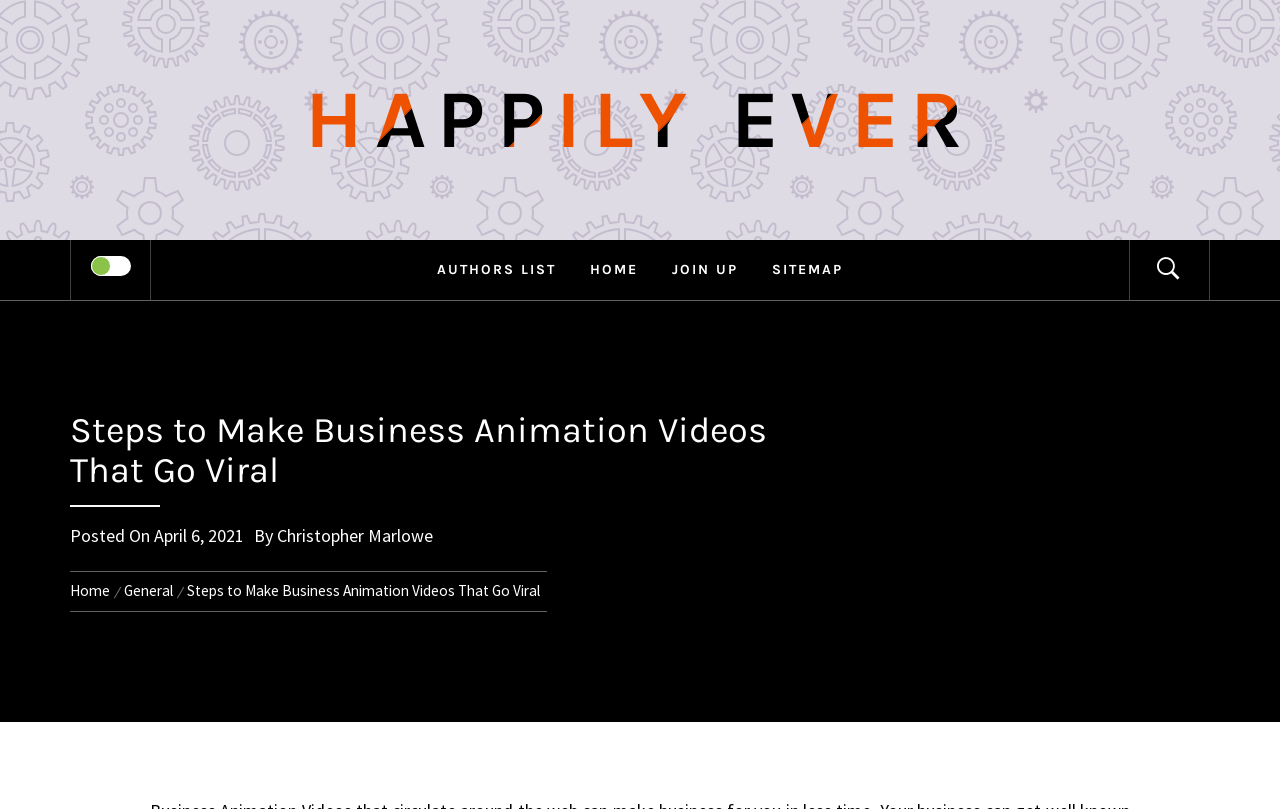Please identify the bounding box coordinates of the clickable area that will allow you to execute the instruction: "go to home page".

[0.449, 0.297, 0.51, 0.371]